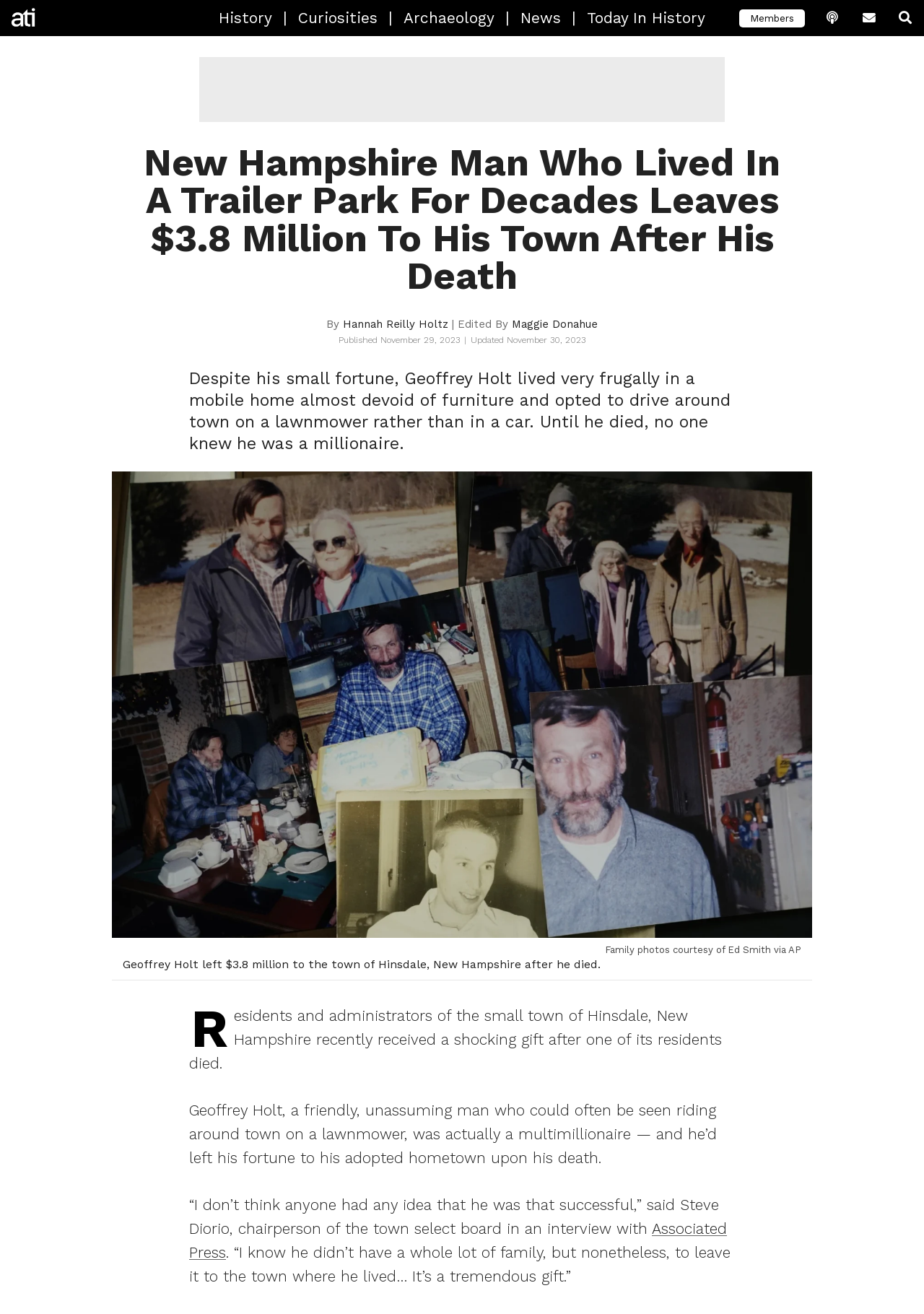What is the name of the town that Geoffrey Holt left his fortune to? Analyze the screenshot and reply with just one word or a short phrase.

Hinsdale, New Hampshire